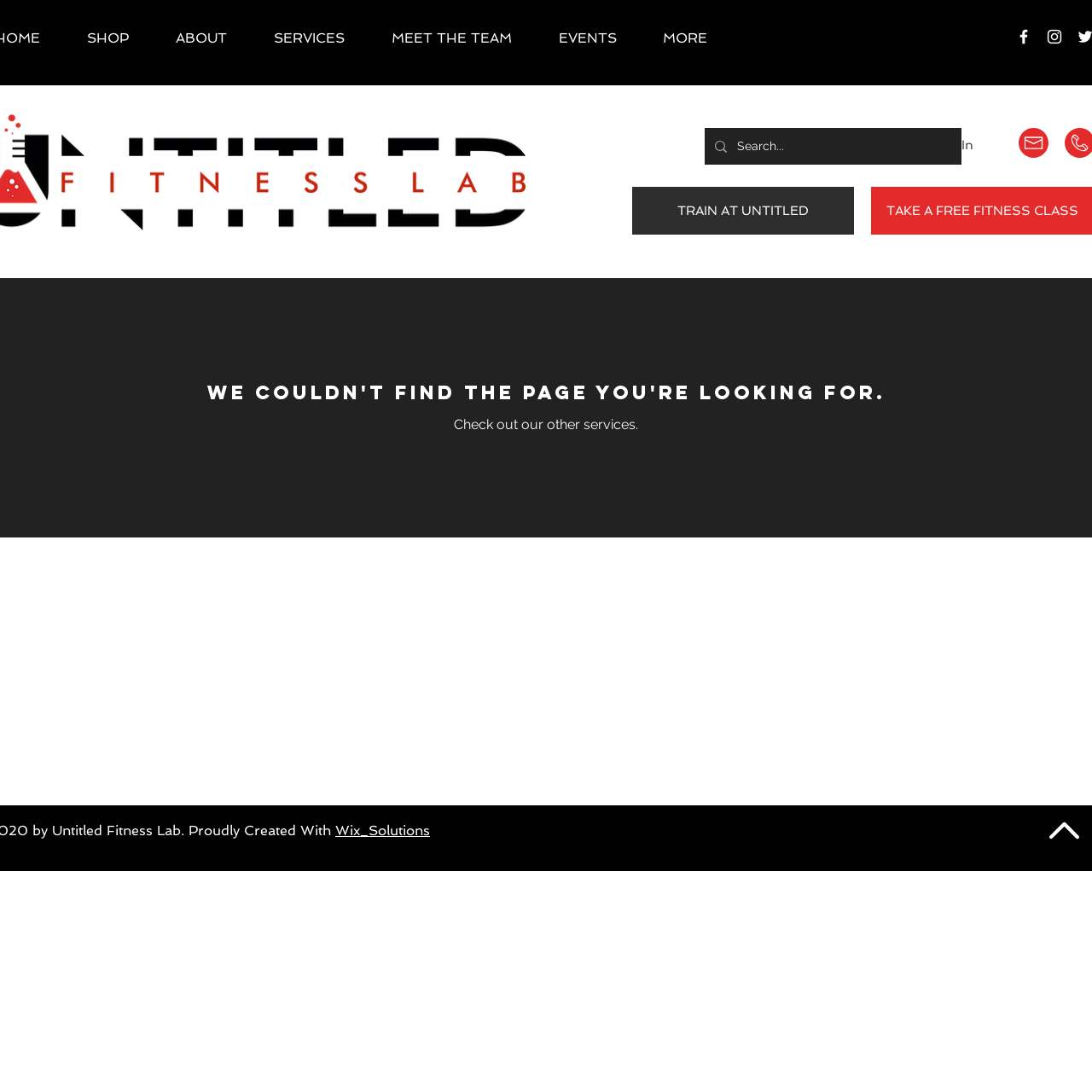What is the purpose of the button at the top right corner?
Please answer the question with a single word or phrase, referencing the image.

Log In